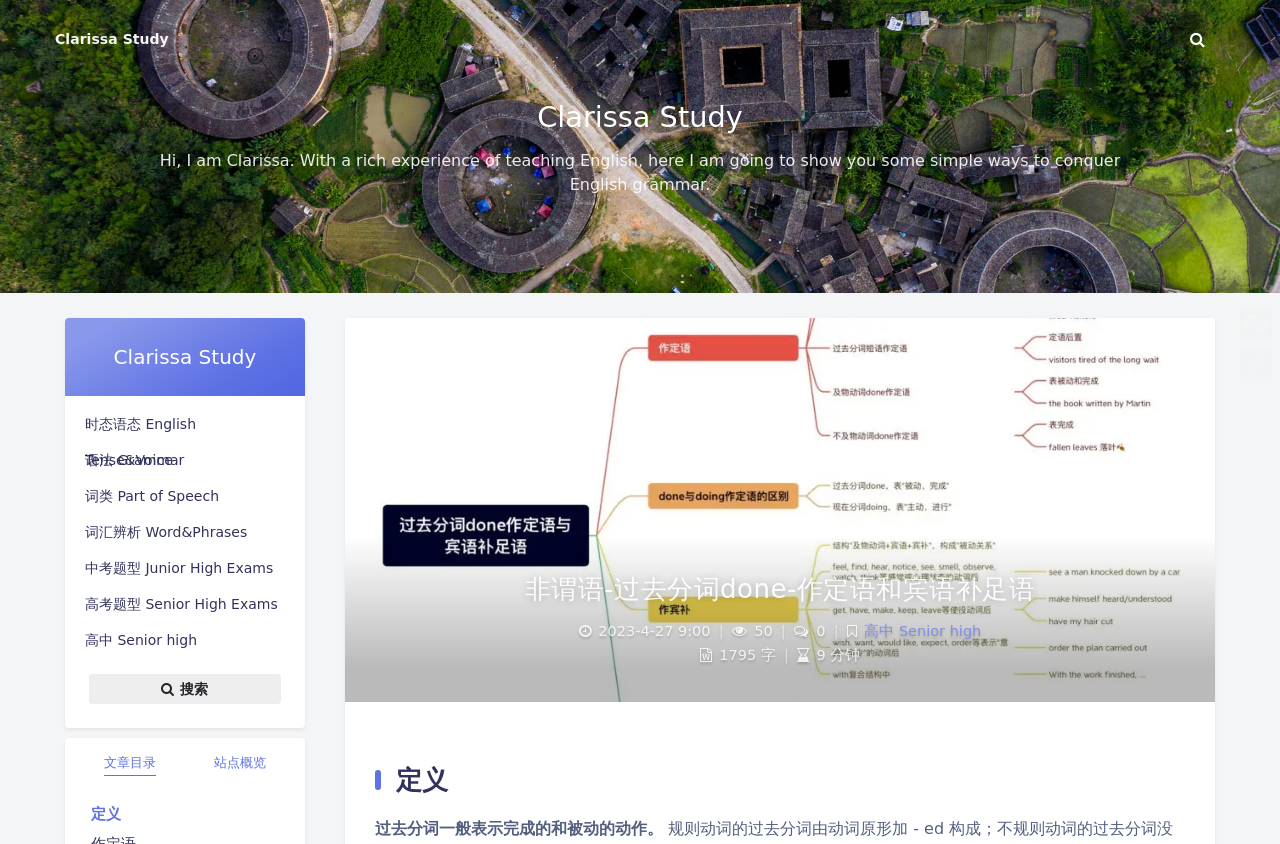What is the category of the article?
Based on the image, answer the question with as much detail as possible.

The category of the article is indicated by the link '高中 Senior high' which suggests that the article is related to senior high school English grammar.